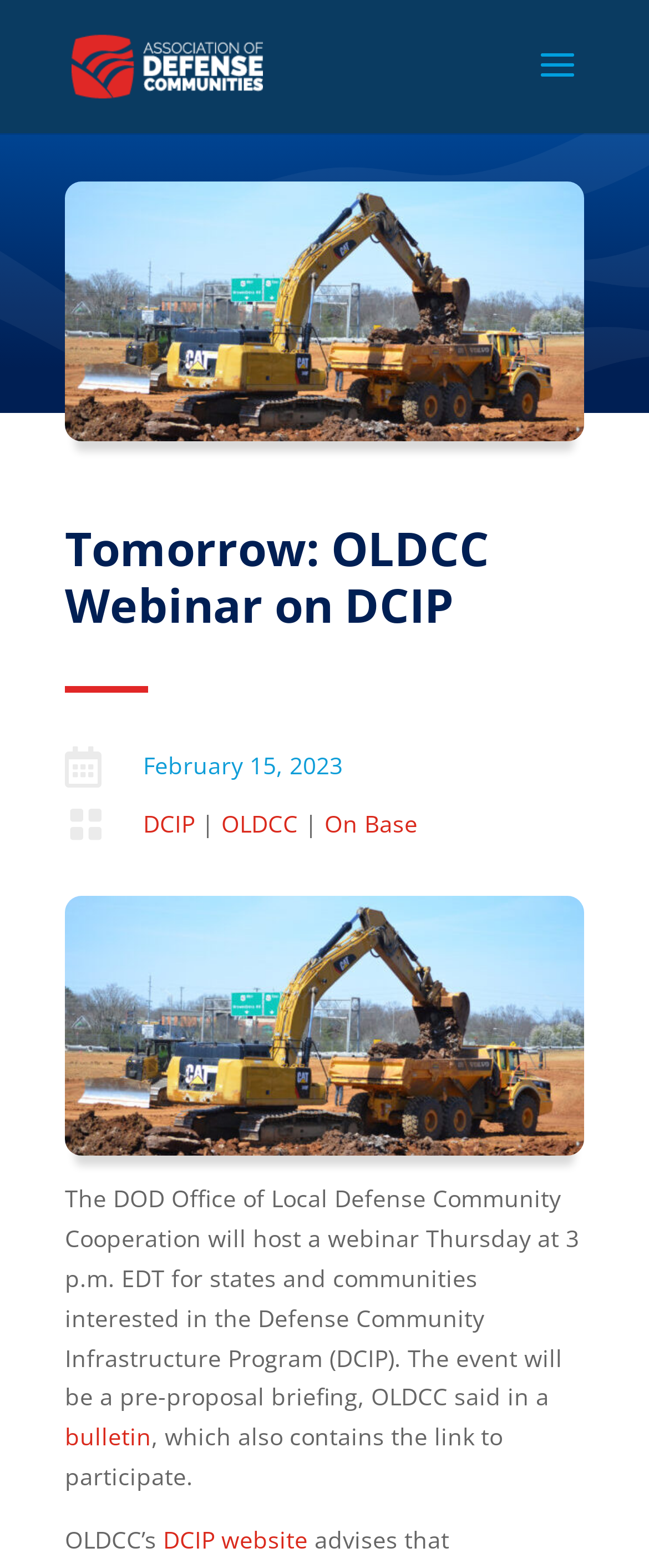Identify the main title of the webpage and generate its text content.

Tomorrow: OLDCC Webinar on DCIP